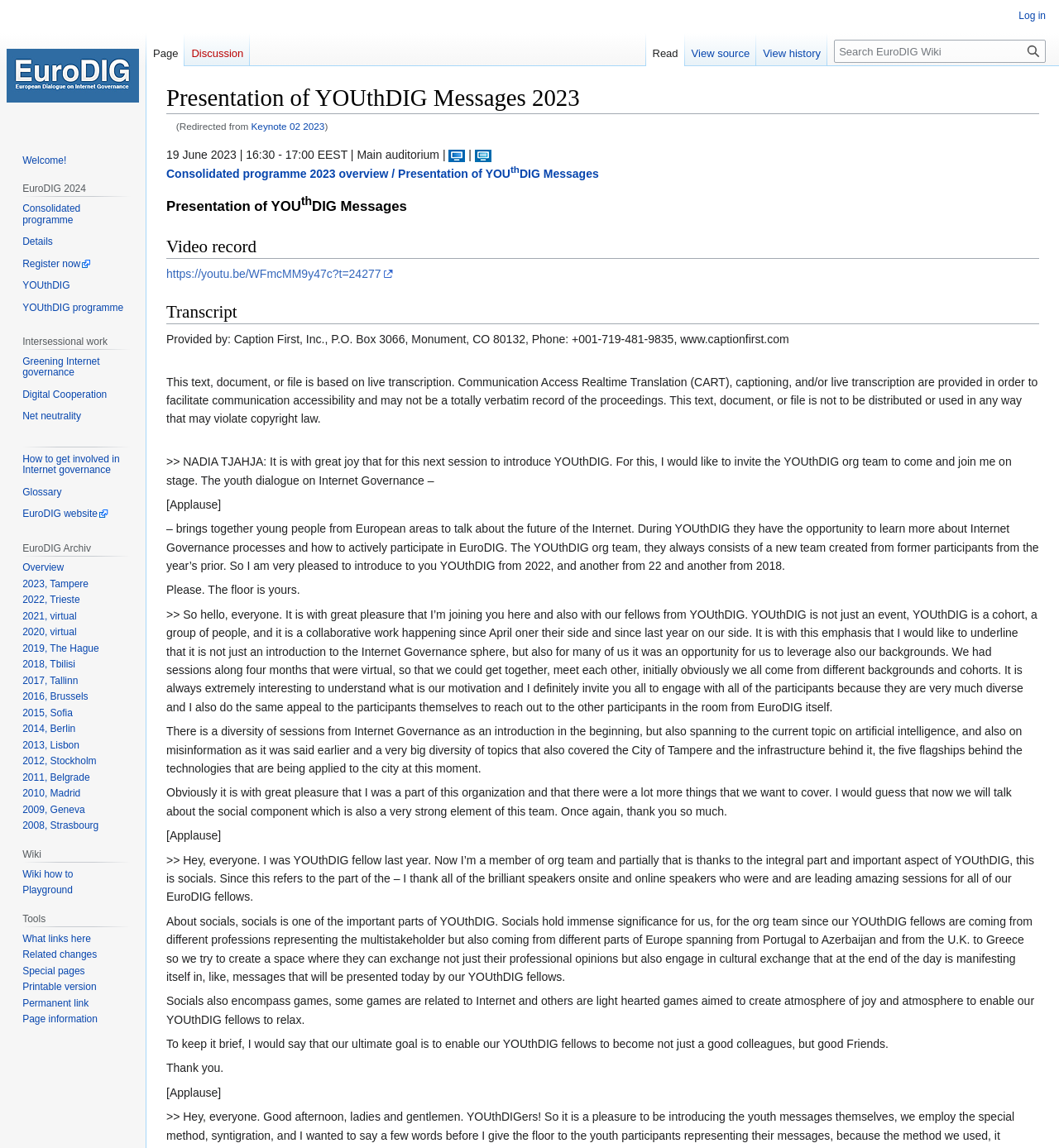Given the description title="Visit the main page", predict the bounding box coordinates of the UI element. Ensure the coordinates are in the format (top-left x, top-left y, bottom-right x, bottom-right y) and all values are between 0 and 1.

[0.006, 0.0, 0.131, 0.115]